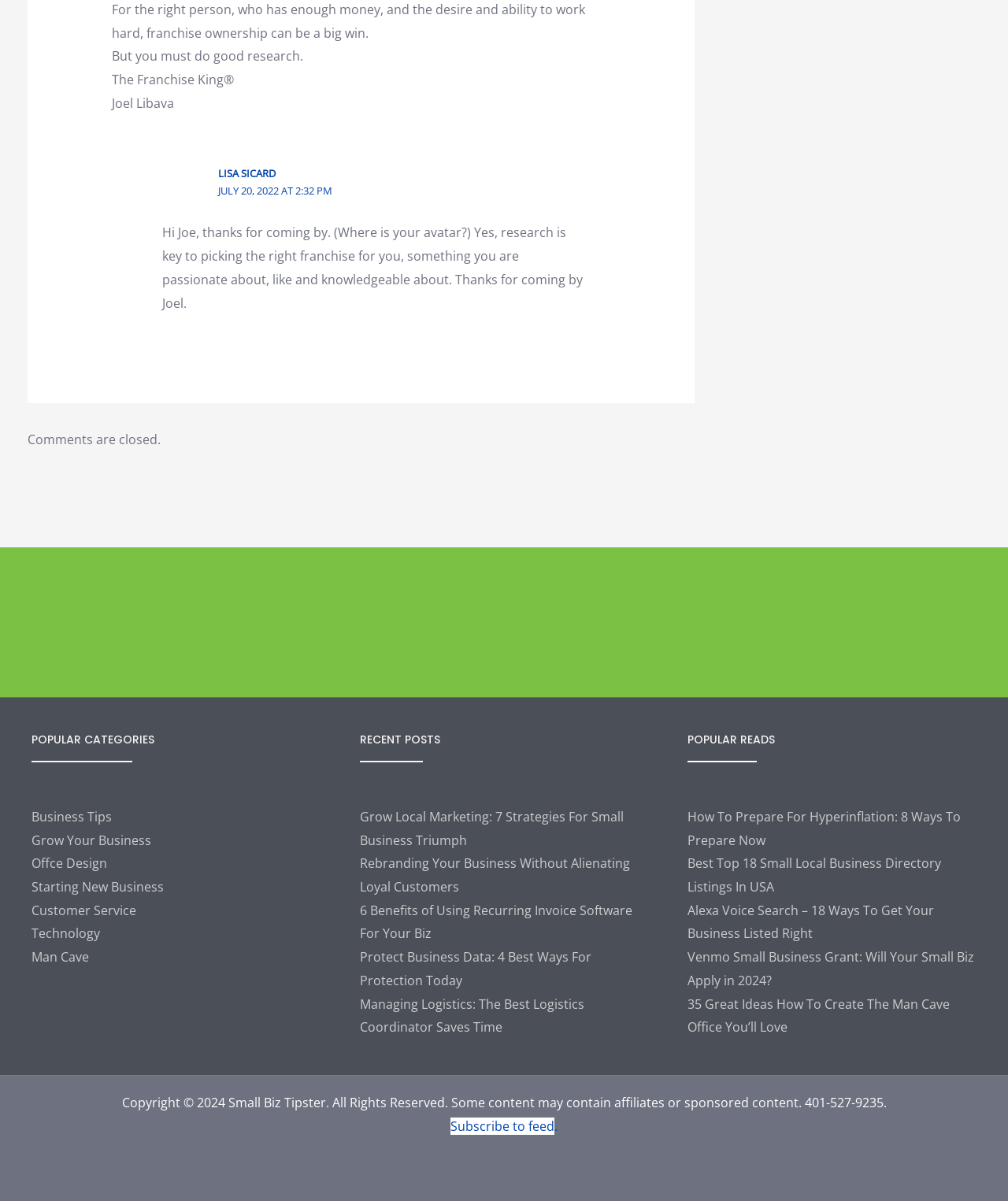Please identify the bounding box coordinates of the area I need to click to accomplish the following instruction: "Click on the link to visit 'B2B Blogs - OnToplist.com'".

[0.383, 0.51, 0.617, 0.524]